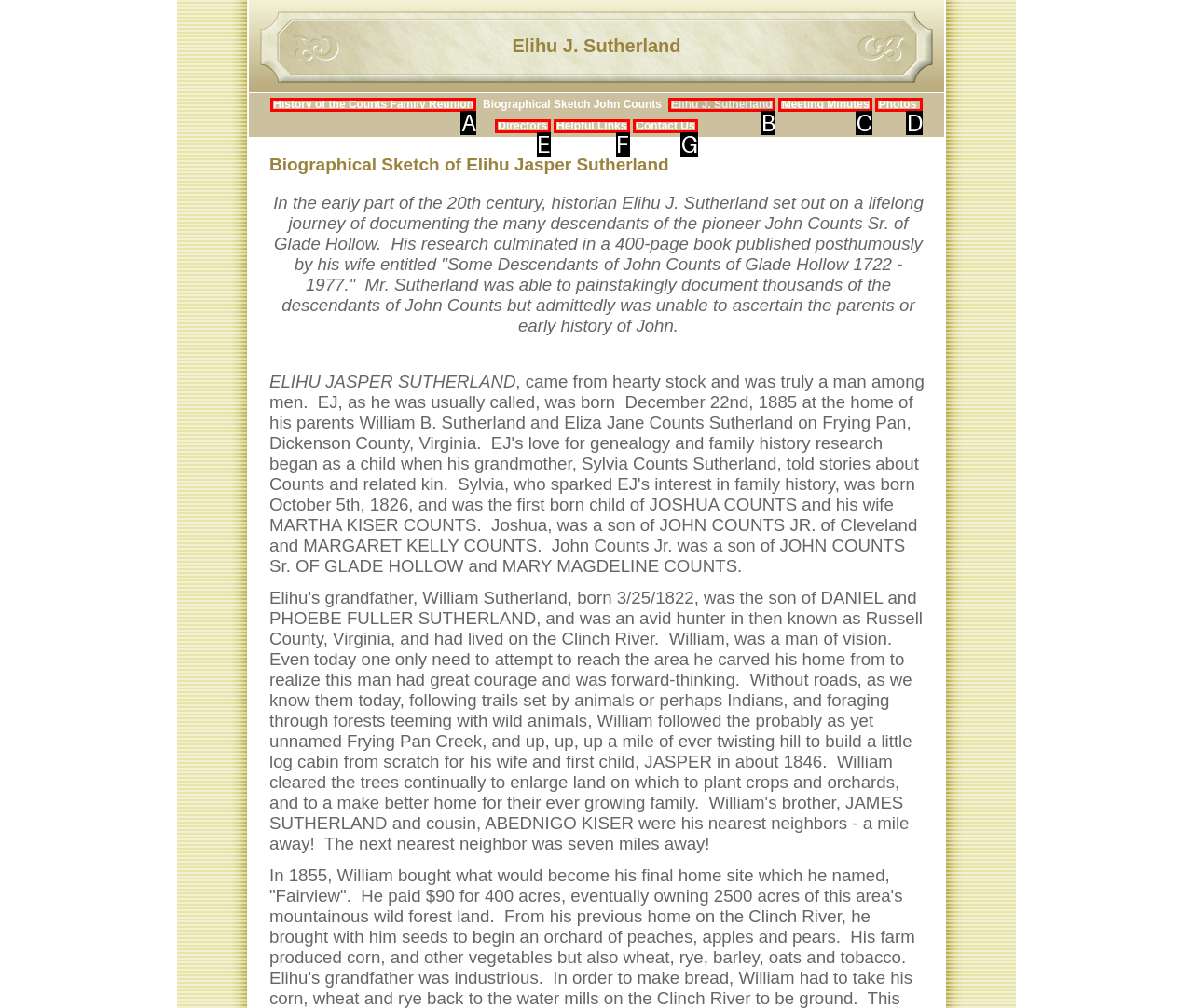Identify which HTML element matches the description: Contact Us. Answer with the correct option's letter.

G